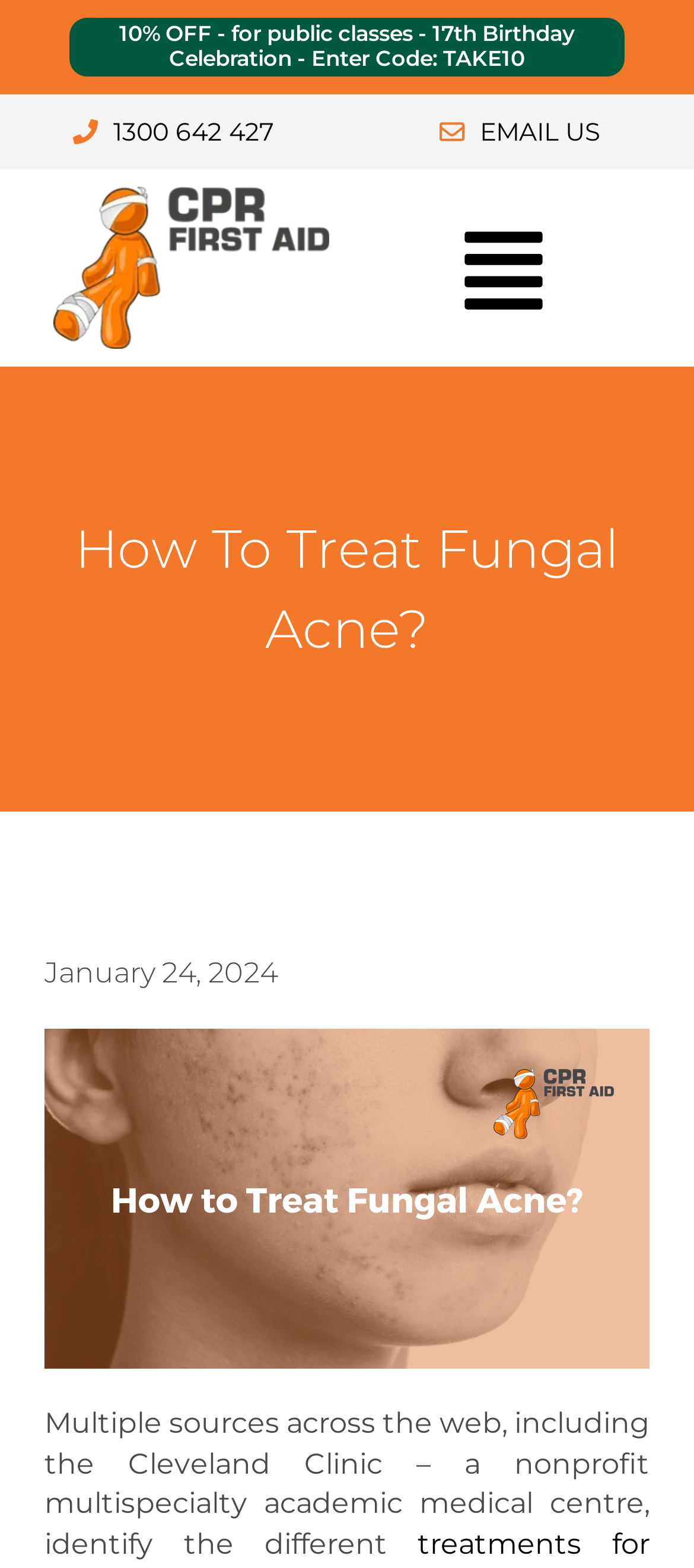For the given element description EMAIL US, determine the bounding box coordinates of the UI element. The coordinates should follow the format (top-left x, top-left y, bottom-right x, bottom-right y) and be within the range of 0 to 1.

[0.526, 0.071, 0.974, 0.097]